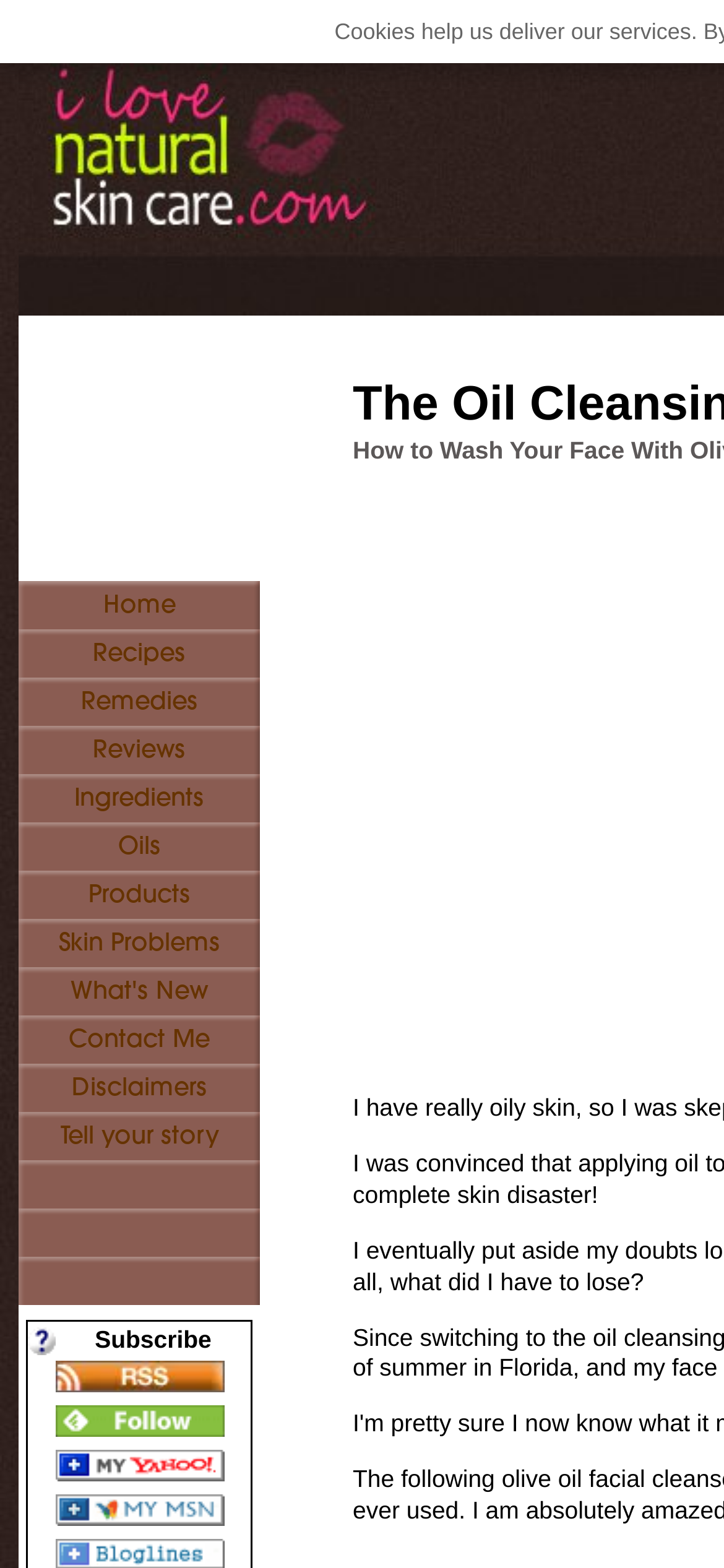How many links are there in the top navigation bar? Based on the image, give a response in one word or a short phrase.

11